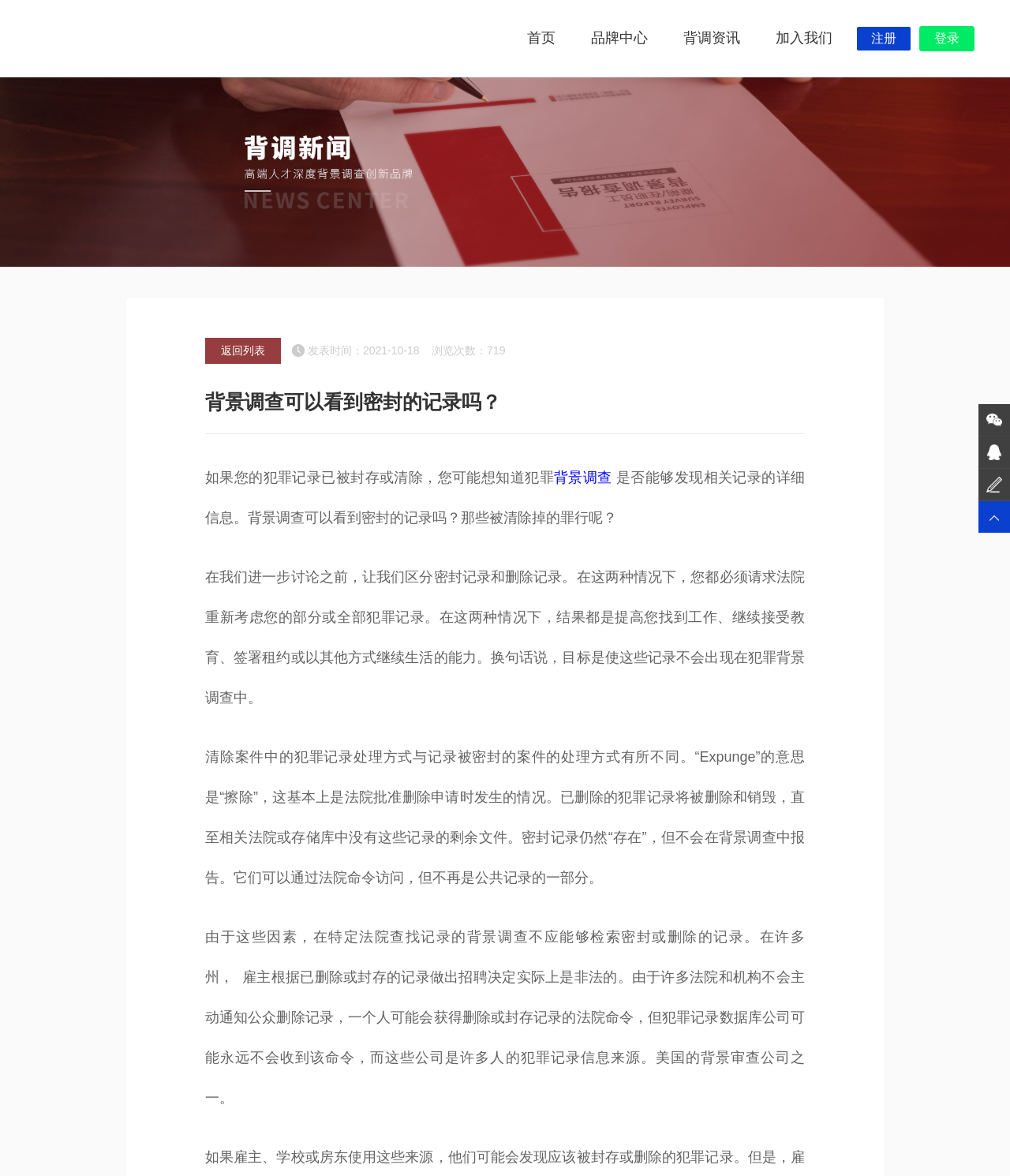Provide a brief response to the question below using a single word or phrase: 
What is the website's name?

观火官网